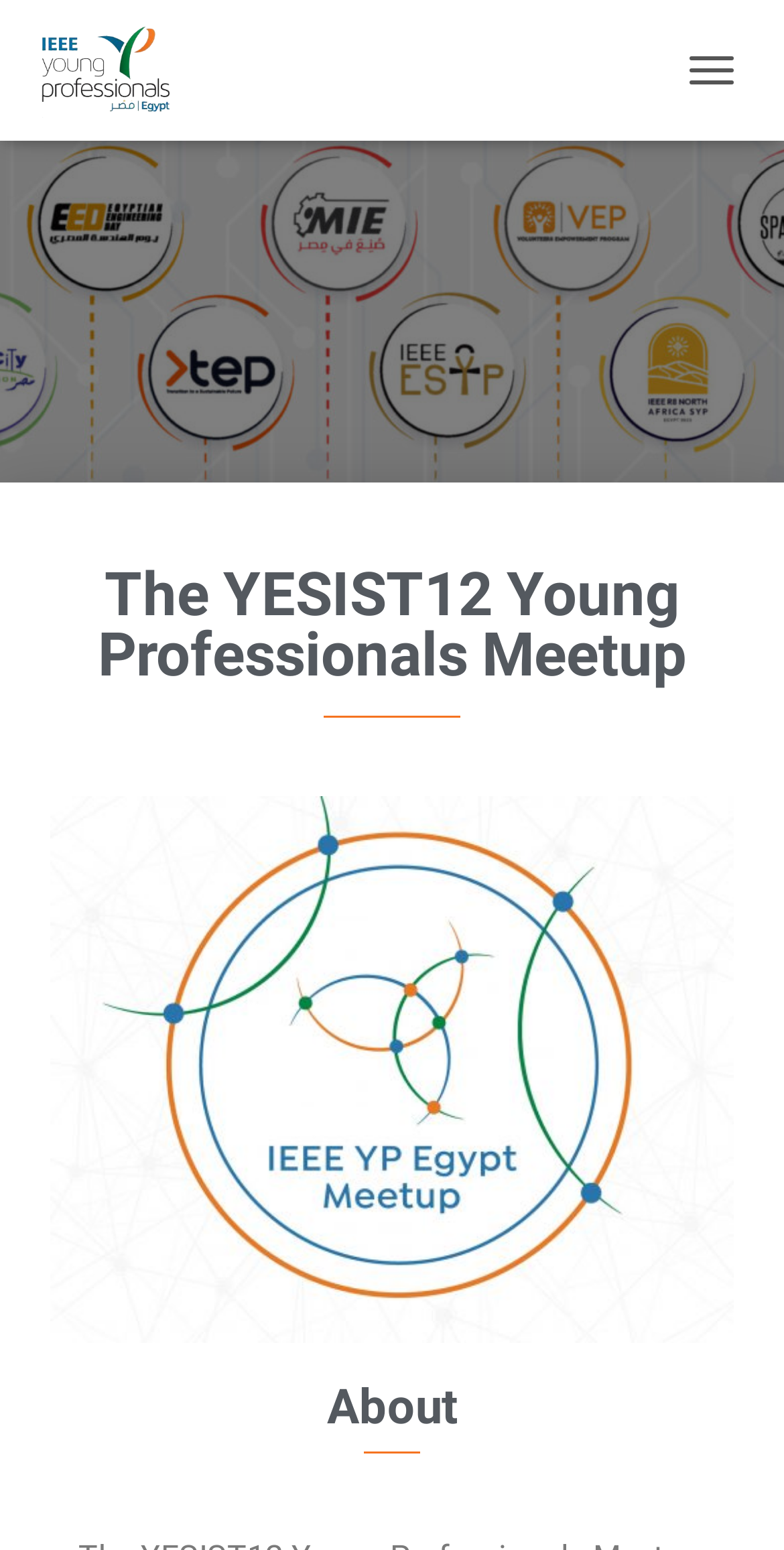Construct a thorough caption encompassing all aspects of the webpage.

The webpage is titled "YP Meetup – IEEE-YP-Egypt" and features a prominent link to "IEEE-YP-Egypt" at the top left corner, accompanied by a small image with the same name. 

On the top right corner, there is a "TOGGLE NAVIGATION" button. Below the button, a large heading "The YESIST12 Young Professionals Meetup" spans across the page, indicating the main topic of the webpage. 

Further down, a large image labeled "cover" takes up most of the page's width, likely showcasing an event or a related image. 

At the bottom of the page, an "About" section is headed by a smaller heading, situated below the large image. 

On the bottom right corner, there is an unnamed button with an image inside, which appears to be a small icon.